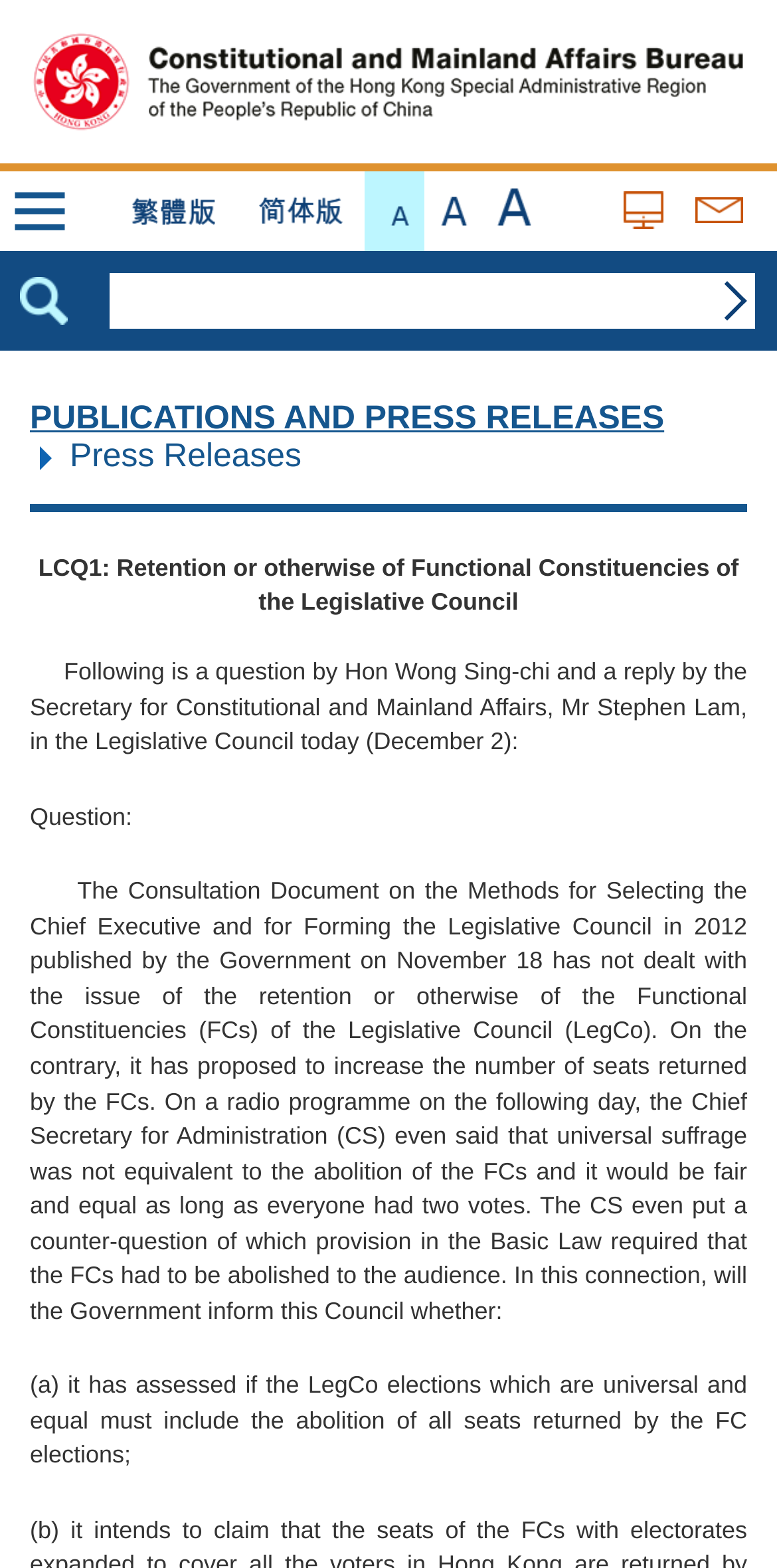Find the bounding box coordinates of the element I should click to carry out the following instruction: "Contact us".

[0.896, 0.109, 0.957, 0.16]